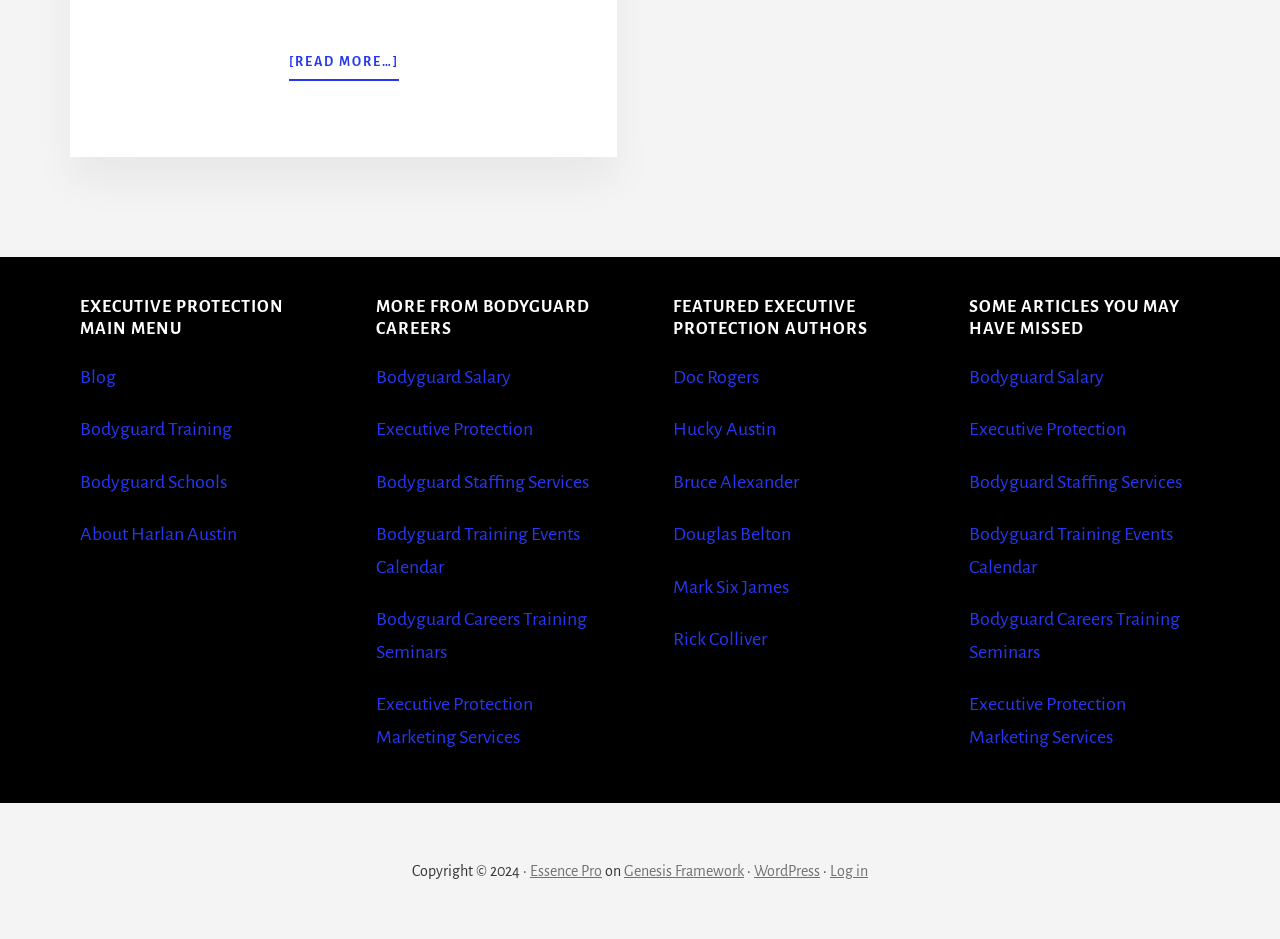Please identify the bounding box coordinates for the region that you need to click to follow this instruction: "Log in".

[0.648, 0.919, 0.678, 0.936]